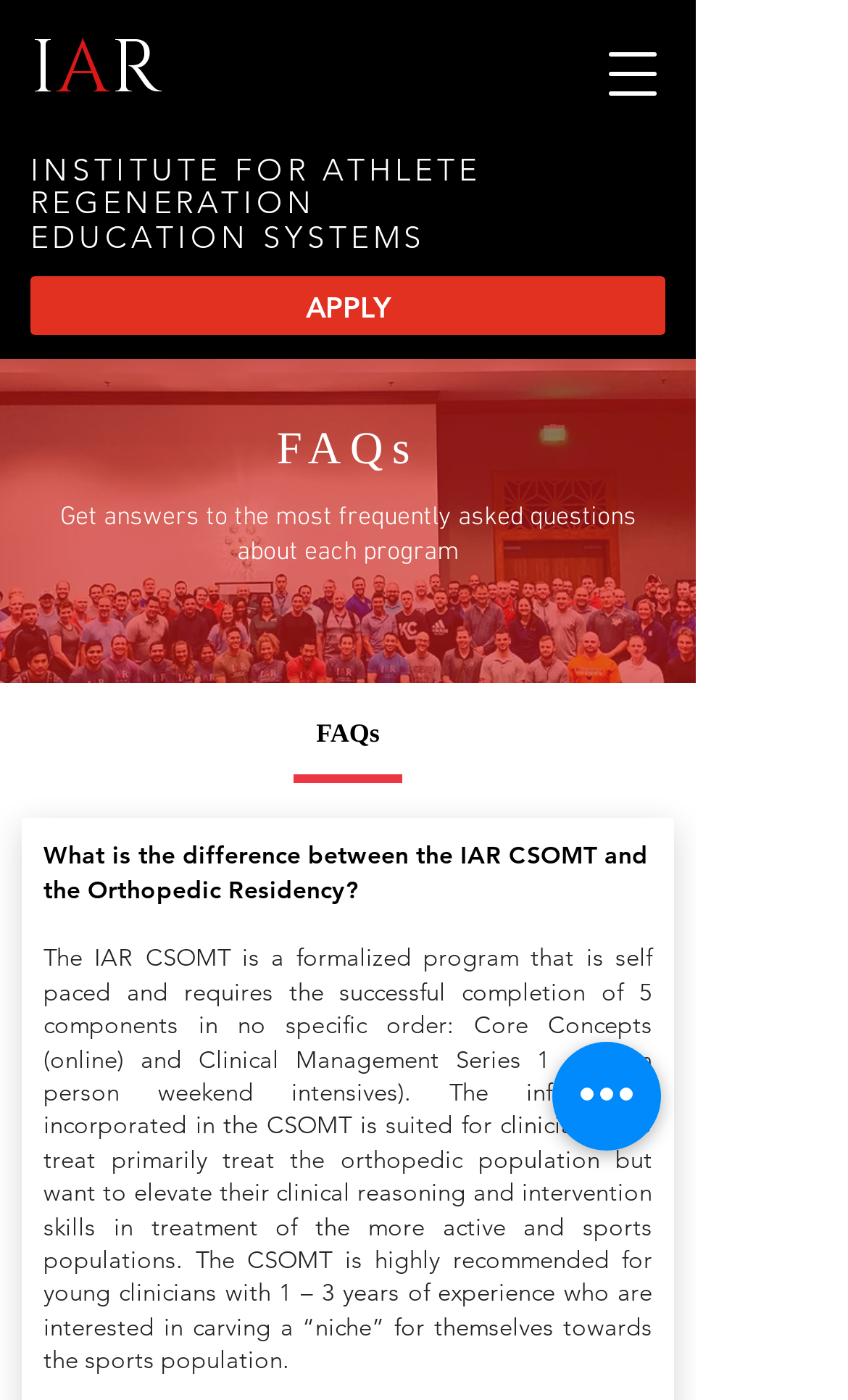Determine the bounding box coordinates of the UI element described below. Use the format (top-left x, top-left y, bottom-right x, bottom-right y) with floating point numbers between 0 and 1: parent_node: IAR aria-label="Open navigation menu"

[0.682, 0.014, 0.81, 0.092]